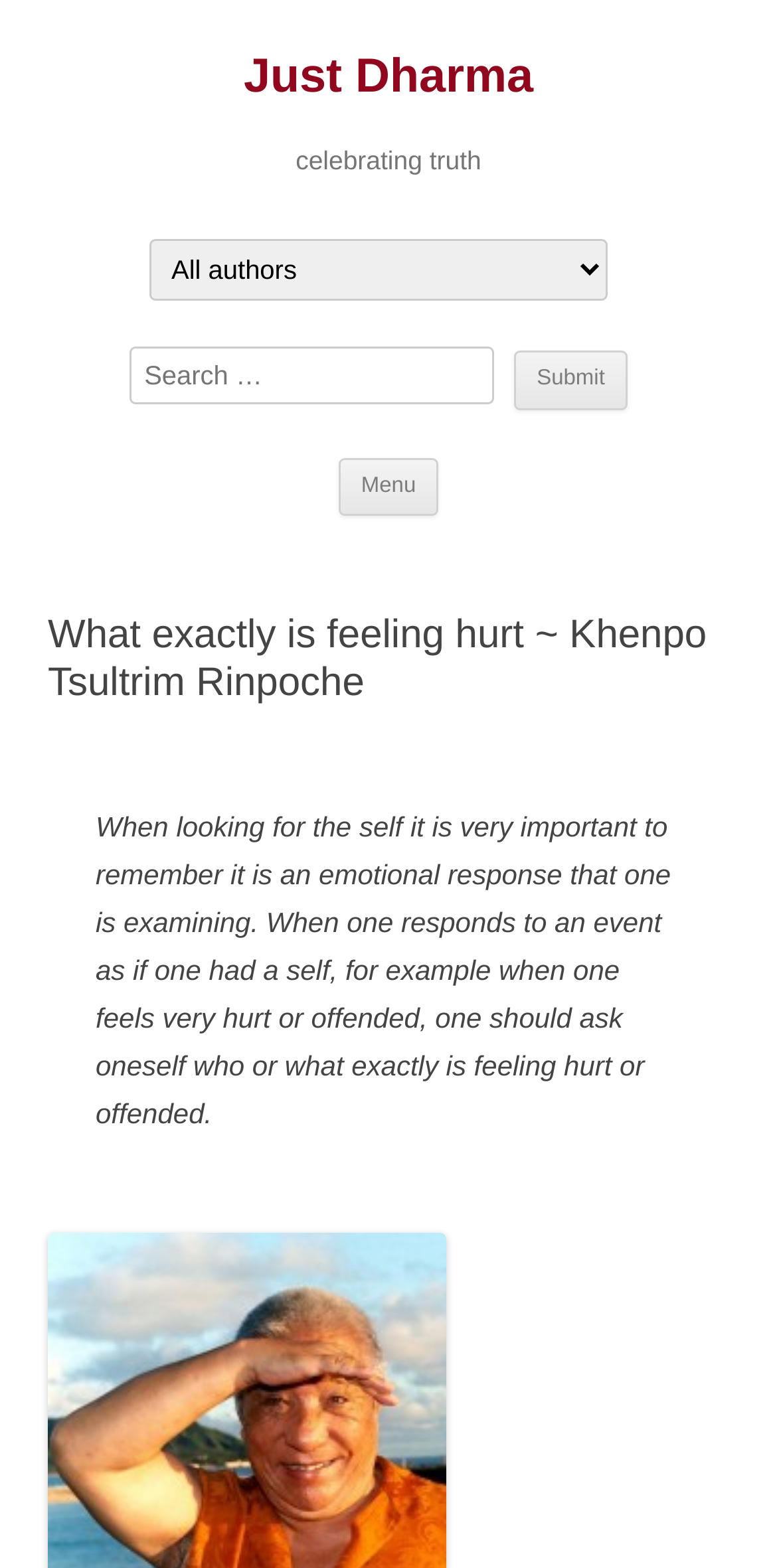What is the purpose of the combobox?
Refer to the image and provide a one-word or short phrase answer.

Search